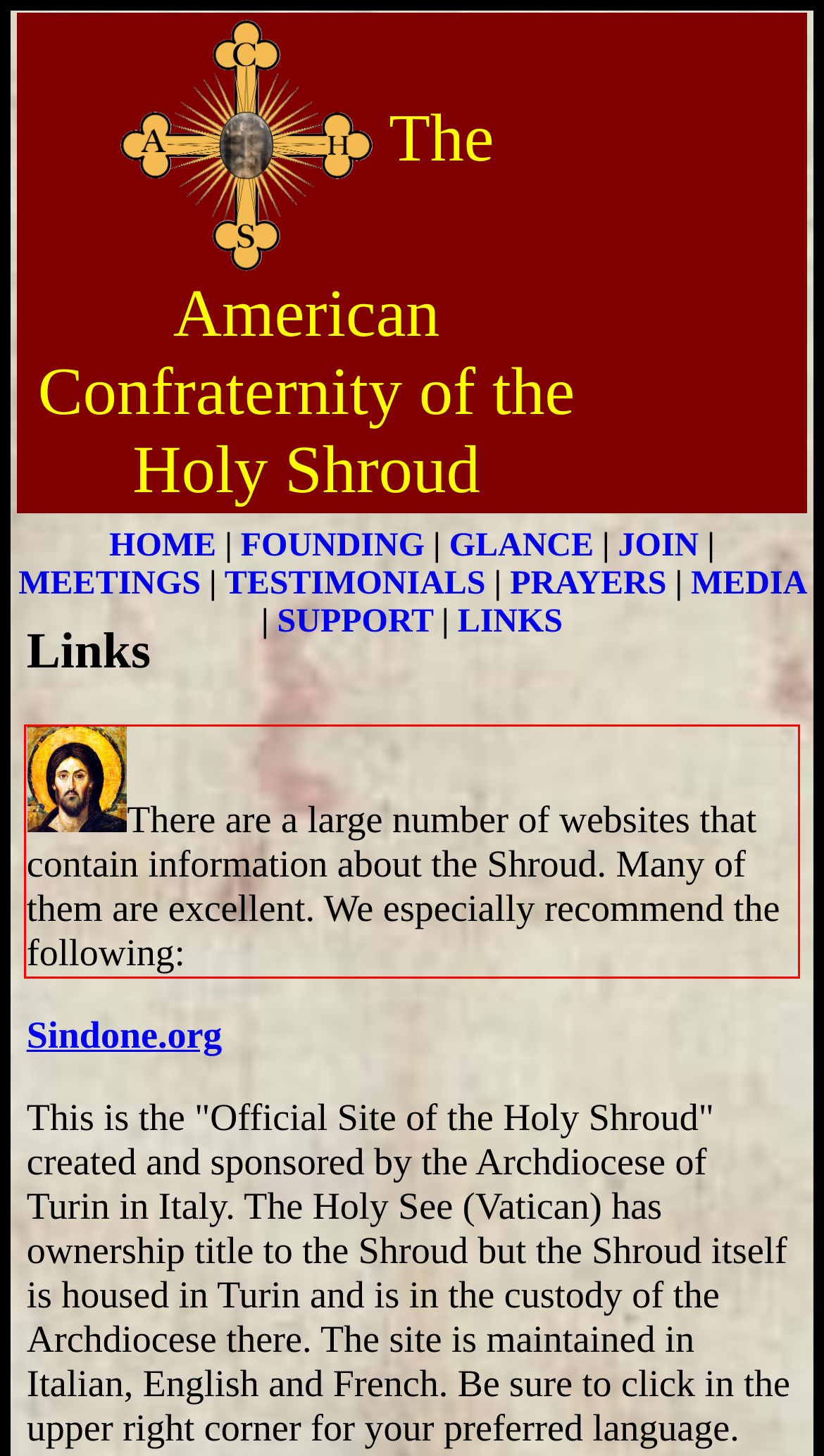Please identify the text within the red rectangular bounding box in the provided webpage screenshot.

There are a large number of websites that contain information about the Shroud. Many of them are excellent. We especially recommend the following: